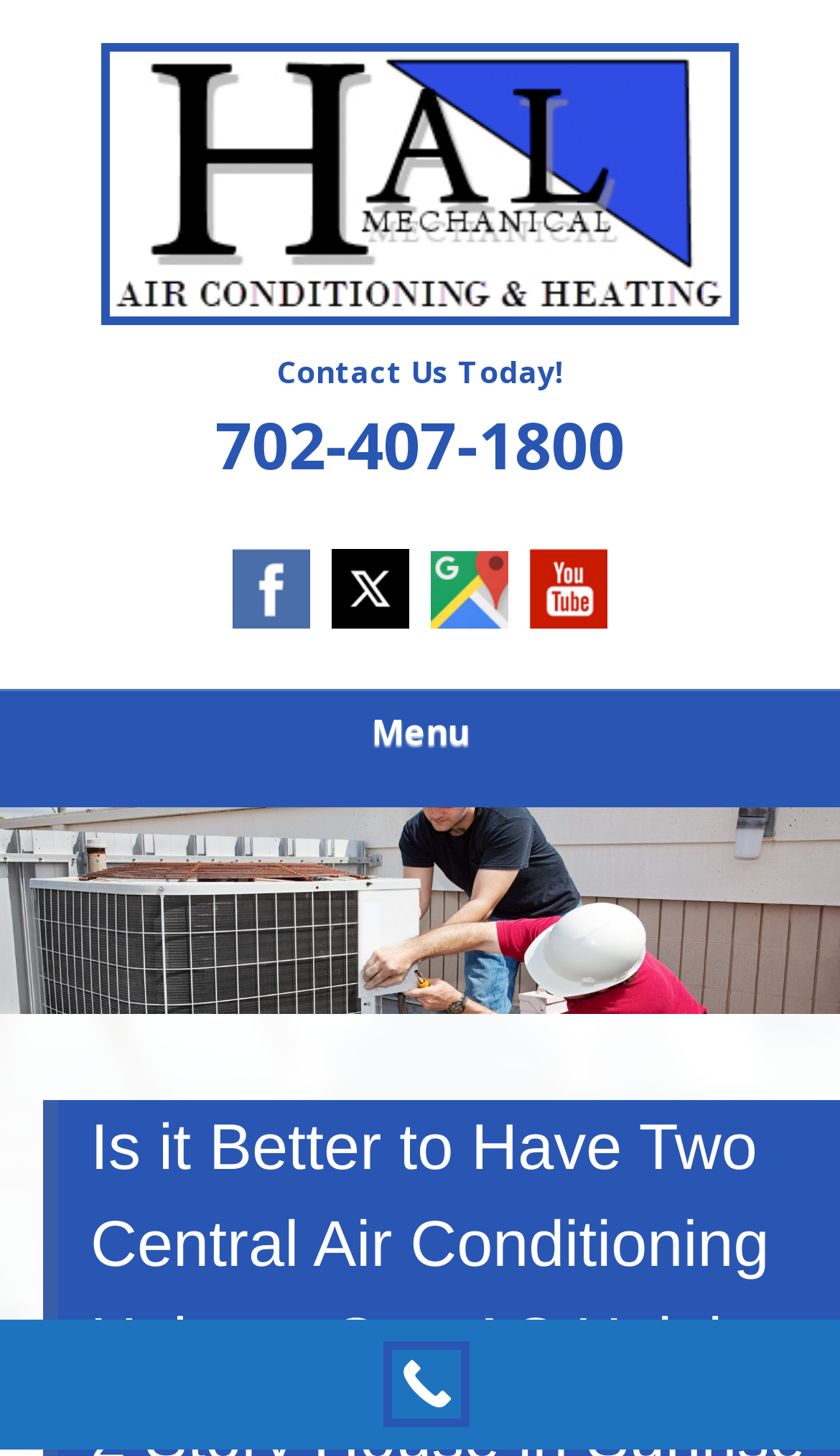Please identify the bounding box coordinates of the element's region that needs to be clicked to fulfill the following instruction: "Call the phone number". The bounding box coordinates should consist of four float numbers between 0 and 1, i.e., [left, top, right, bottom].

[0.256, 0.276, 0.744, 0.336]